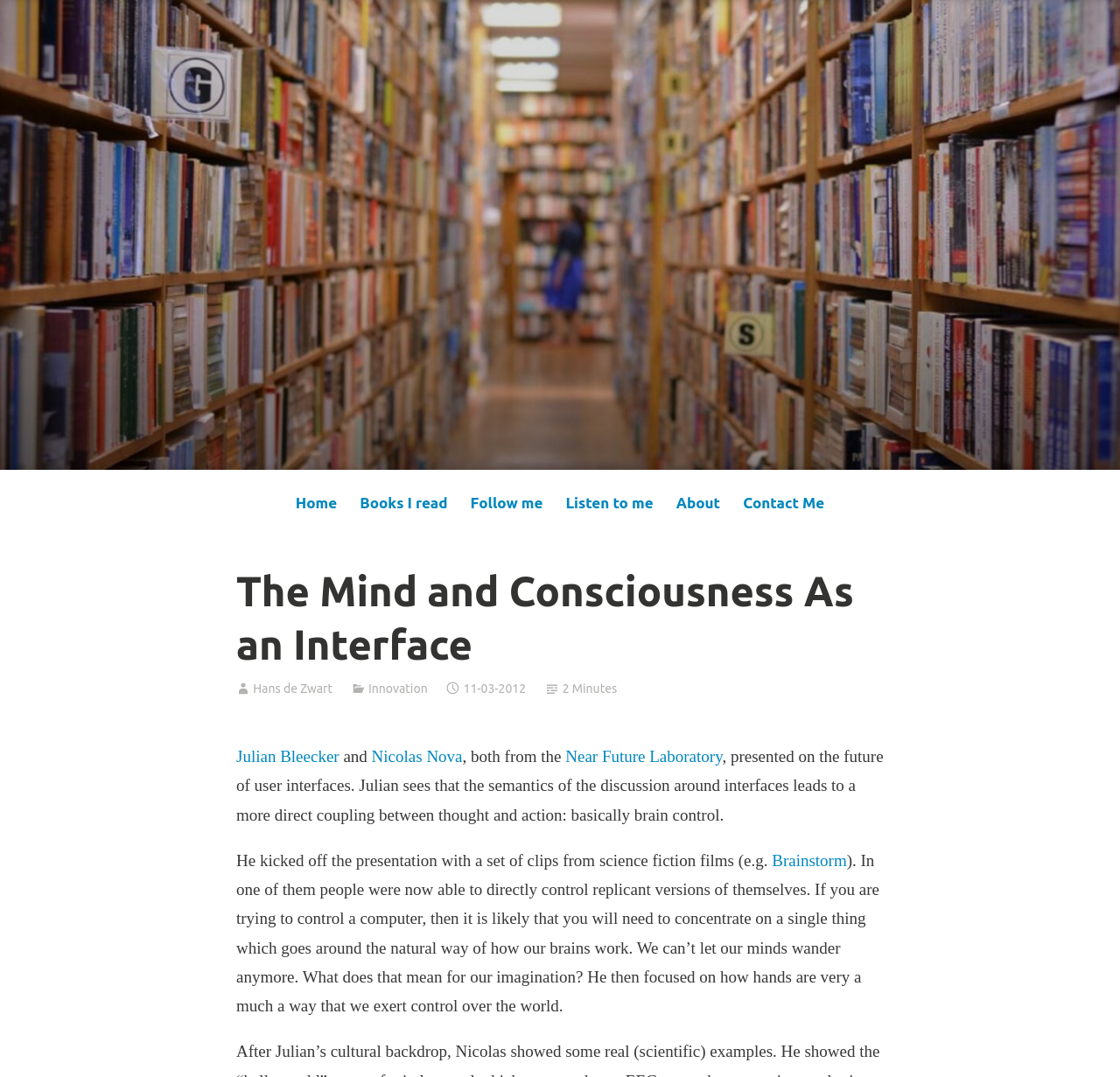From the given element description: "Medium Massage", find the bounding box for the UI element. Provide the coordinates as four float numbers between 0 and 1, in the order [left, top, right, bottom].

[0.078, 0.225, 0.322, 0.259]